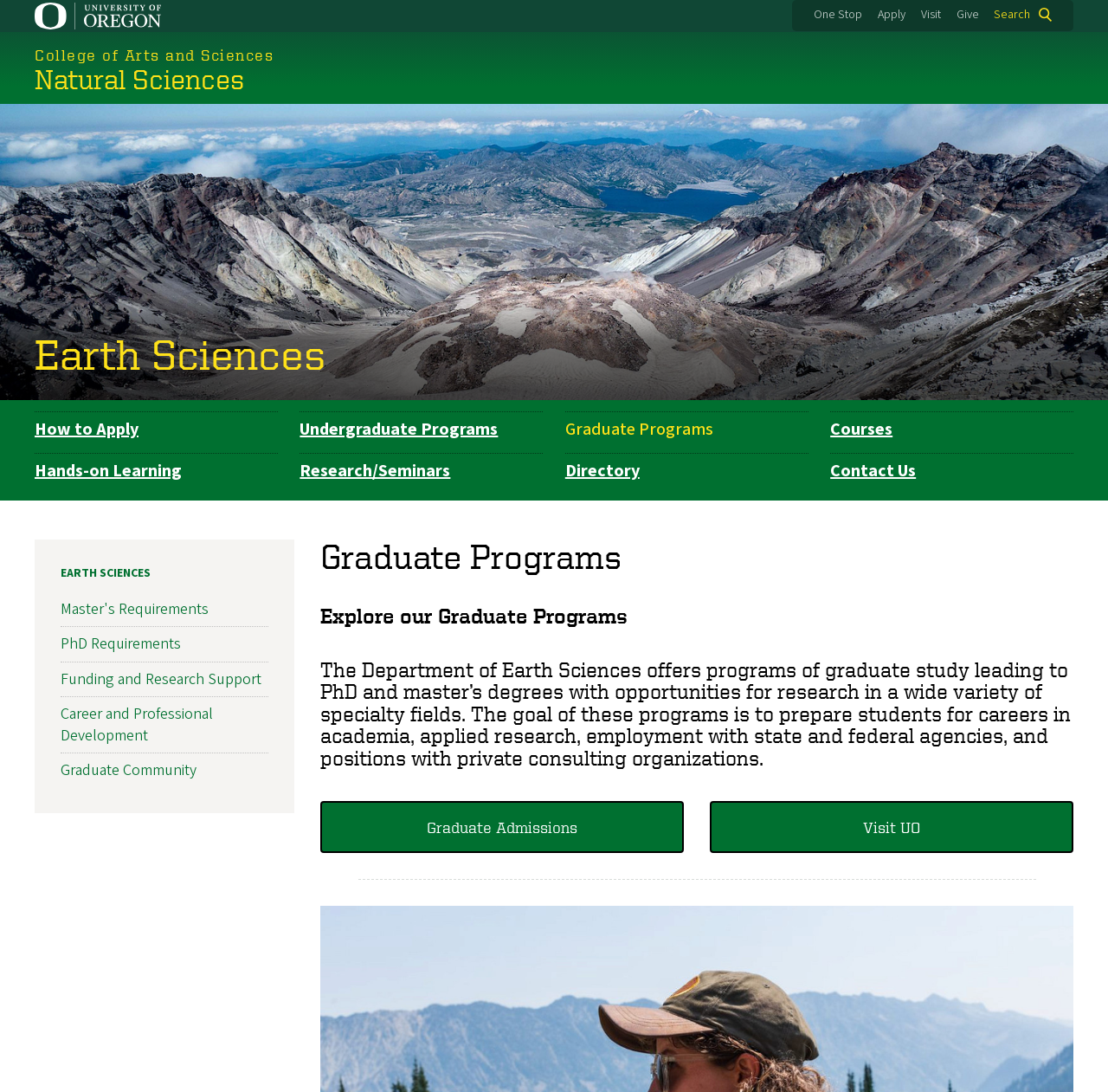Highlight the bounding box coordinates of the region I should click on to meet the following instruction: "Search the website".

[0.892, 0.005, 0.949, 0.022]